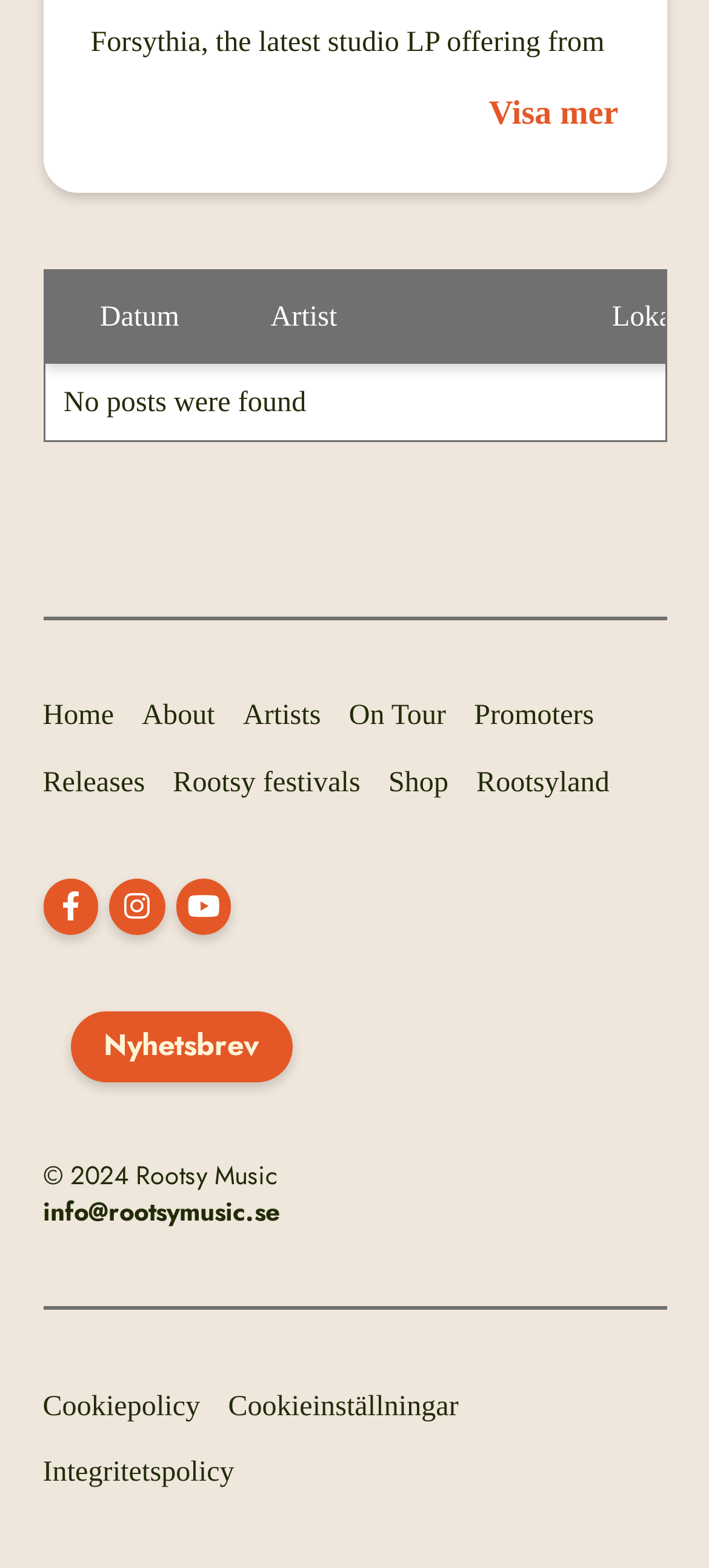What is the language of the footer menu?
Answer the question with a single word or phrase derived from the image.

English